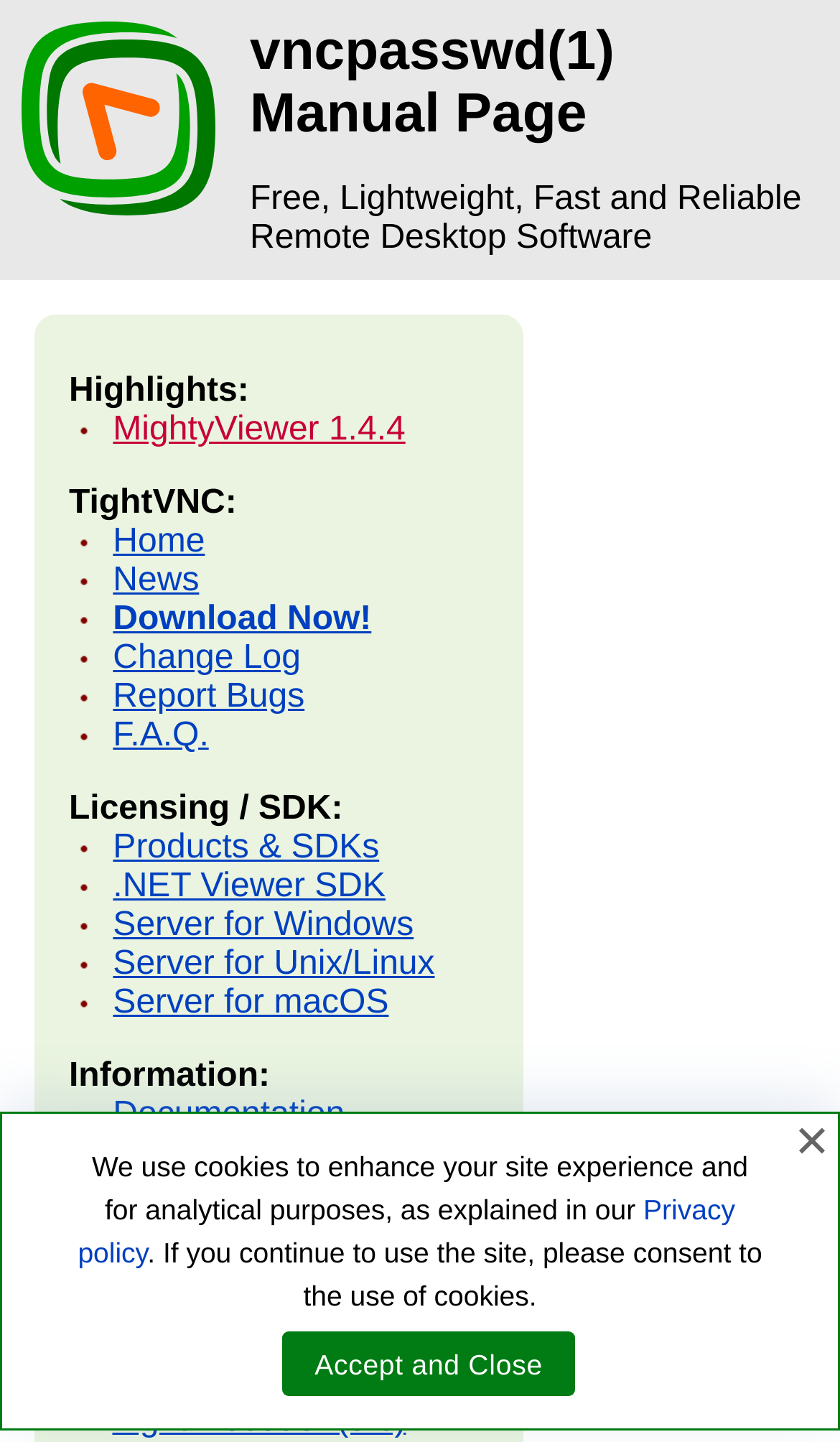Generate a comprehensive description of the webpage content.

The webpage is about TightVNC, a VNC-compatible remote desktop software. At the top left, there is a link to "TightVNC Home" accompanied by an image. Next to it, there is a heading that reads "vncpasswd(1) Manual Page". Below the heading, there are two lines of text that describe the software as "Free, Lightweight, Fast and Reliable Remote Desktop Software".

On the left side of the page, there is a list of links and images, organized into sections. The first section is labeled "Highlights:" and contains links to "MightyViewer 1.4.4", "Home", "News", "Download Now!", "Change Log", "Report Bugs", and "F.A.Q.". Each link is accompanied by a small image.

The next section is labeled "Licensing / SDK:" and contains links to "Products & SDKs", ".NET Viewer SDK", "Server for Windows", "Server for Unix/Linux", and "Server for macOS". Again, each link is accompanied by a small image.

The following section is labeled "Information:" and contains links to "Documentation", "Mailing Lists", and "Privacy Policy". Each link is accompanied by a small image.

The final section is labeled "Historical Products:" and contains links to older versions of TightVNC, including "TightVNC v1.3 (old)", "TightVNC Java Viewer", "RFB Player (Java)", and "Tight Decoder (src)". Each link is accompanied by a small image.

At the bottom of the page, there is a notice about the use of cookies, with a link to the "Privacy policy" and a button to "Accept and Close".